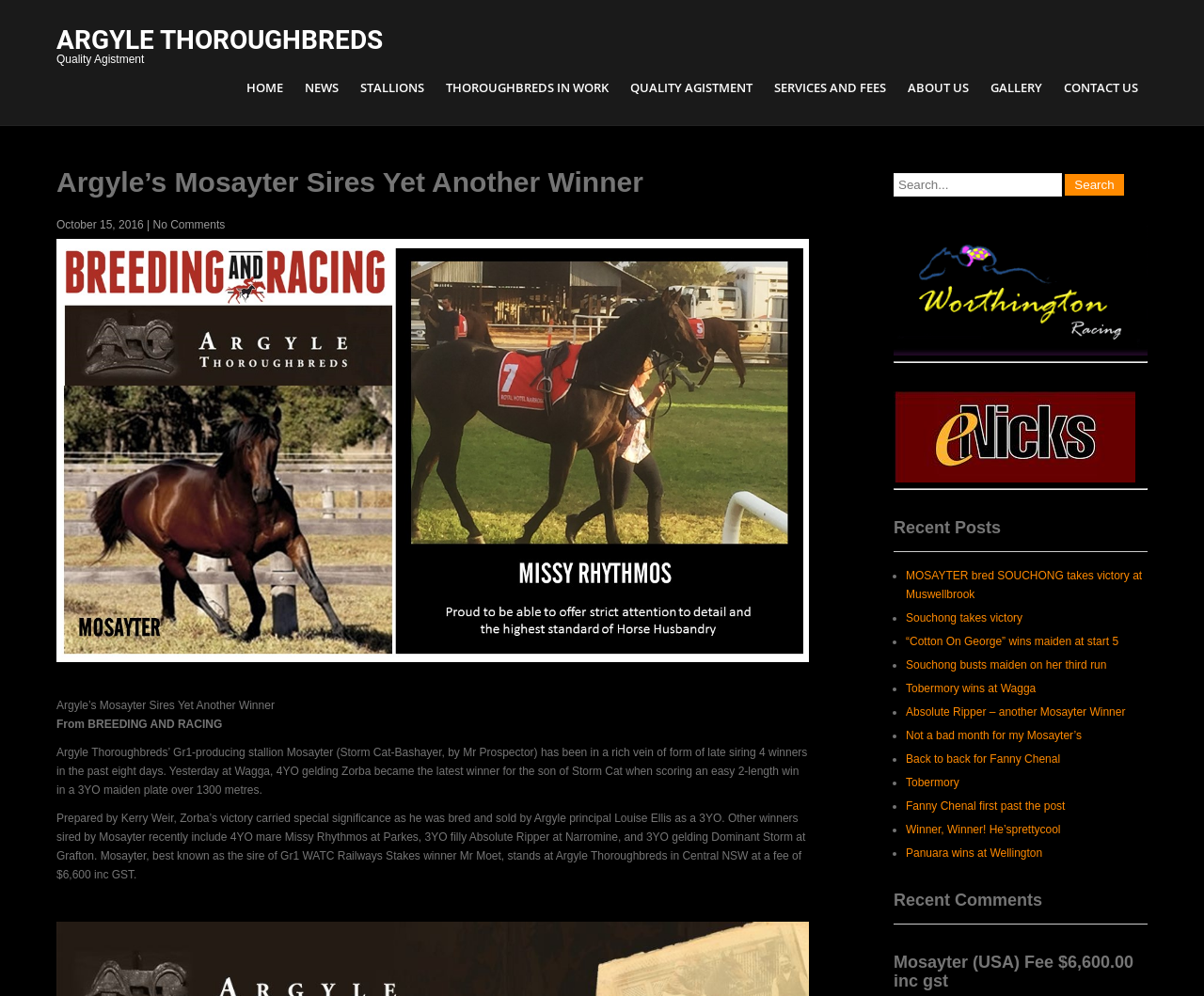Identify the bounding box coordinates of the region that needs to be clicked to carry out this instruction: "Click on the 'HOME' link". Provide these coordinates as four float numbers ranging from 0 to 1, i.e., [left, top, right, bottom].

[0.197, 0.074, 0.243, 0.102]